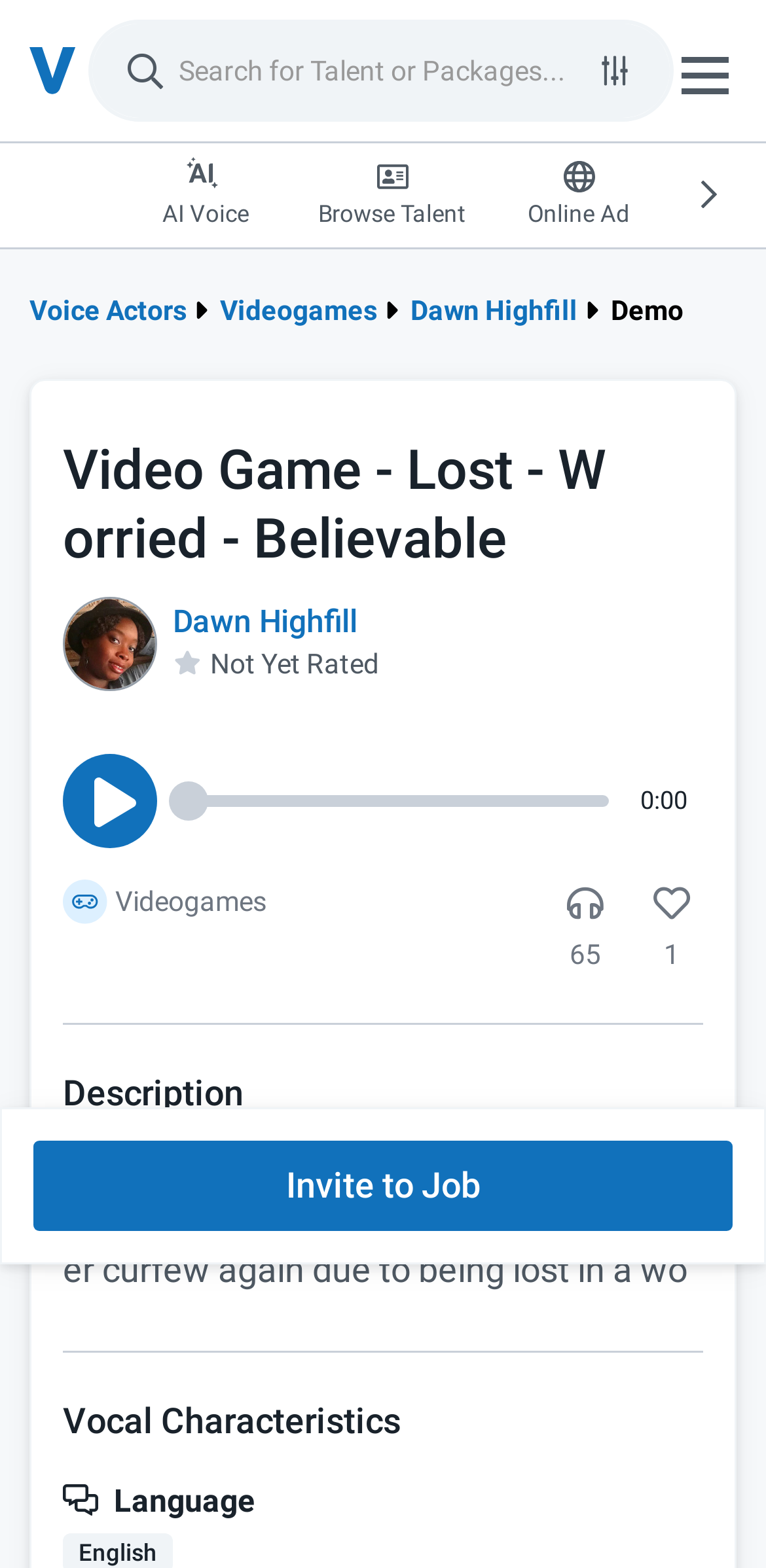Given the following UI element description: "parent_node: Menu aria-label="Voices home page"", find the bounding box coordinates in the webpage screenshot.

[0.038, 0.03, 0.095, 0.069]